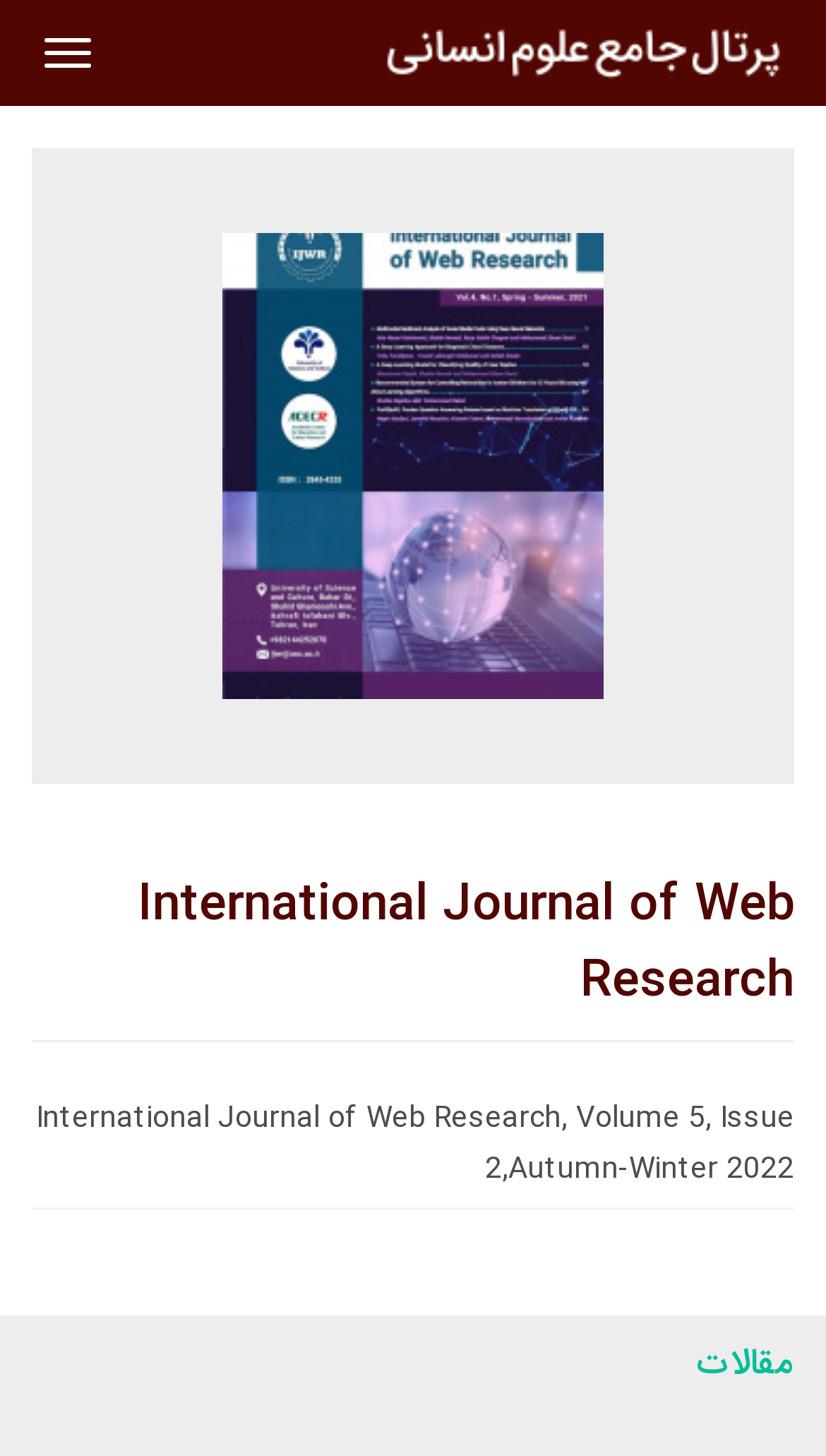What is the current issue of the journal?
Please give a detailed and thorough answer to the question, covering all relevant points.

I found the answer by looking at the StaticText element with the text 'International Journal of Web Research, Volume 5, Issue 2,Autumn-Winter 2022', which suggests that the current issue of the journal is Volume 5, Issue 2.